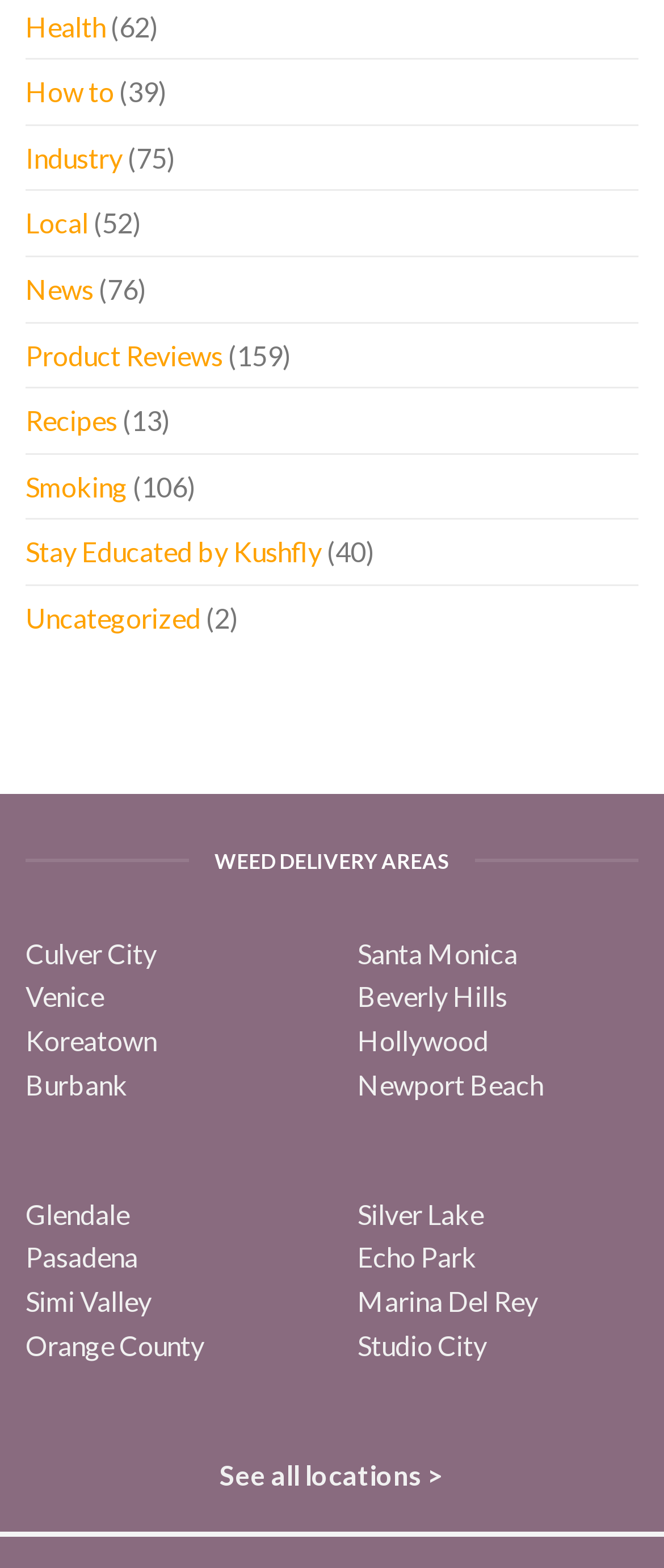Answer the question below with a single word or a brief phrase: 
How many StaticText elements are there on the webpage?

9